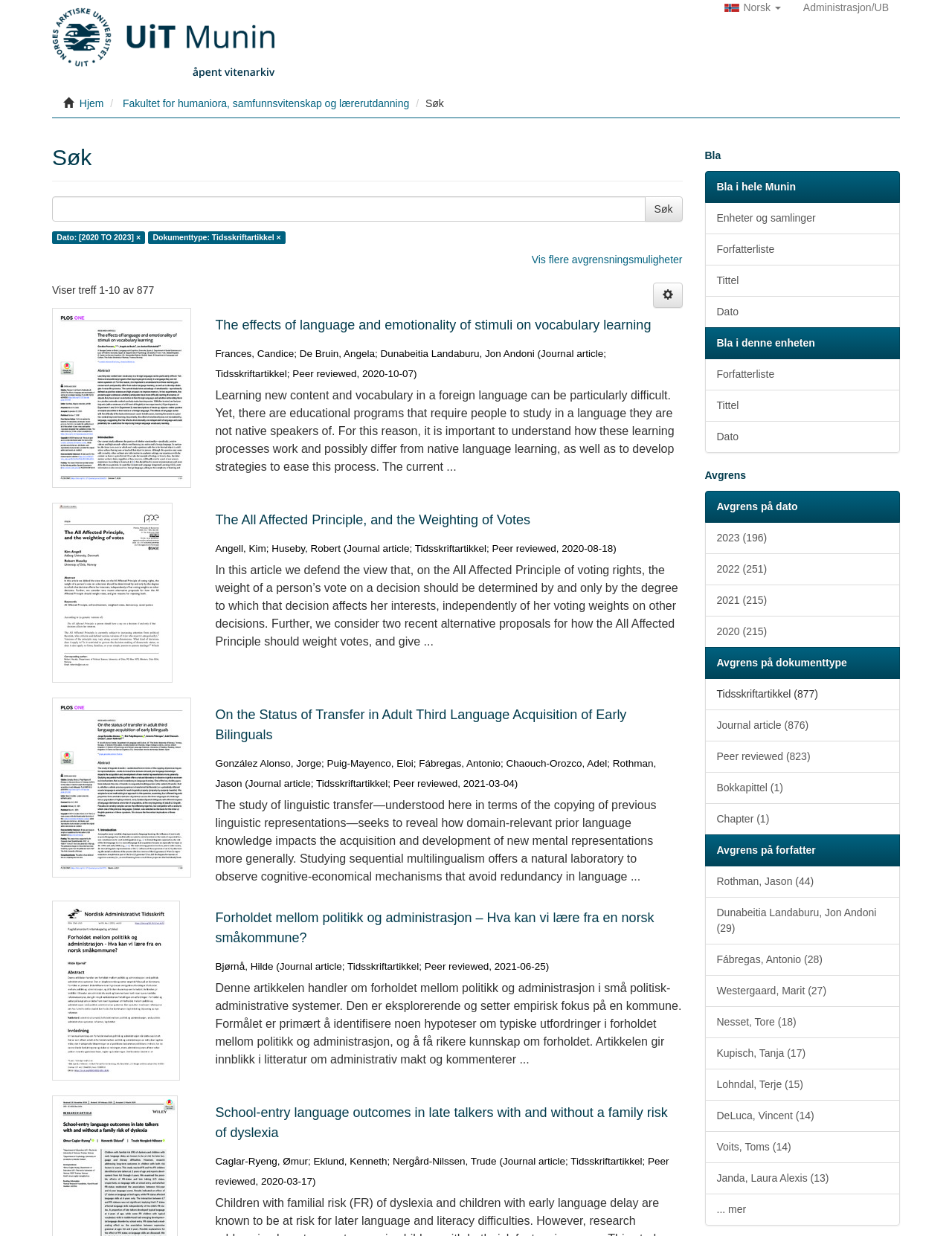Identify the bounding box coordinates for the element you need to click to achieve the following task: "View the article 'The effects of language and emotionality of stimuli on vocabulary learning'". Provide the bounding box coordinates as four float numbers between 0 and 1, in the form [left, top, right, bottom].

[0.226, 0.255, 0.717, 0.271]